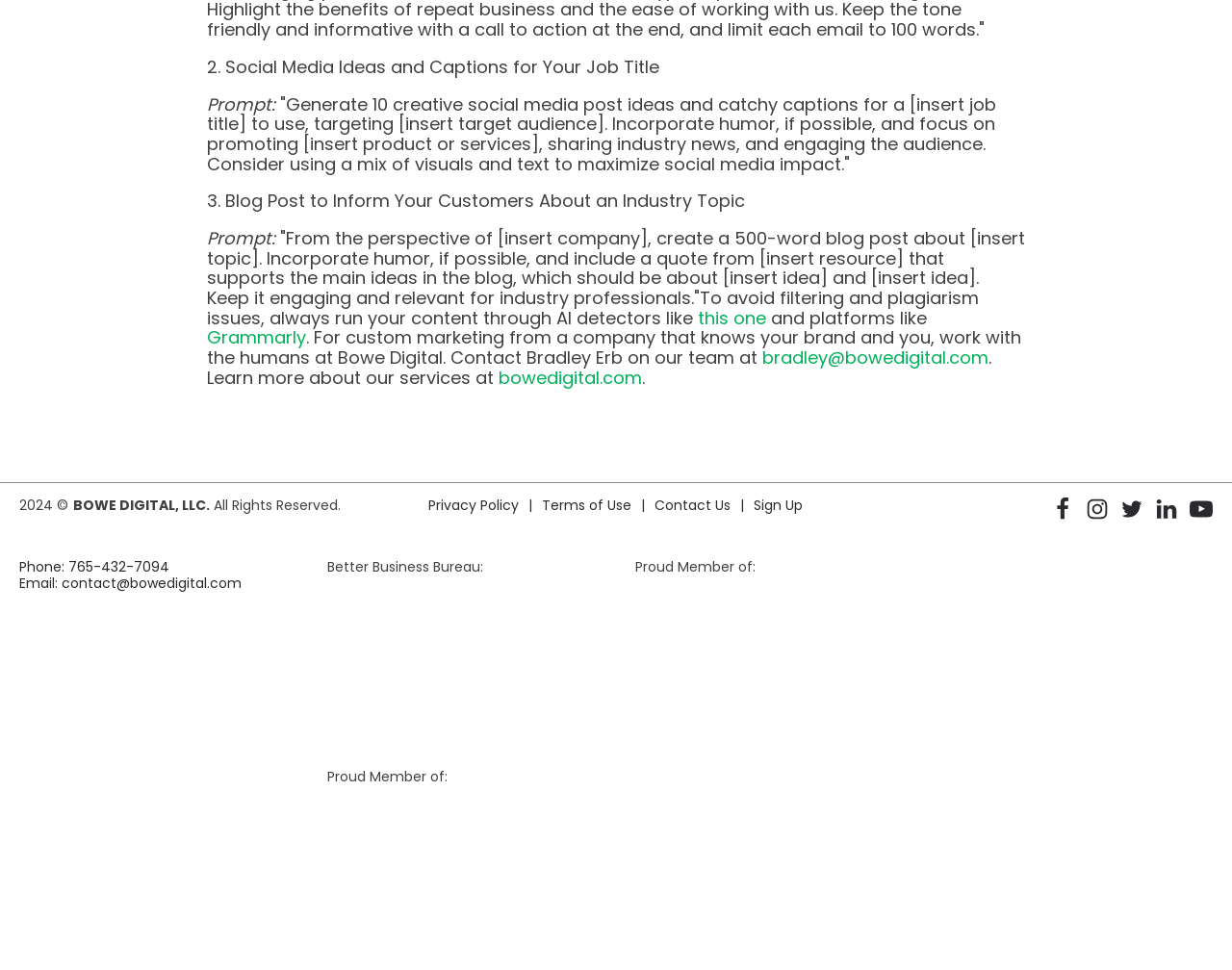Please provide the bounding box coordinates for the element that needs to be clicked to perform the following instruction: "Contact Bradley Erb via email". The coordinates should be given as four float numbers between 0 and 1, i.e., [left, top, right, bottom].

[0.619, 0.356, 0.802, 0.381]